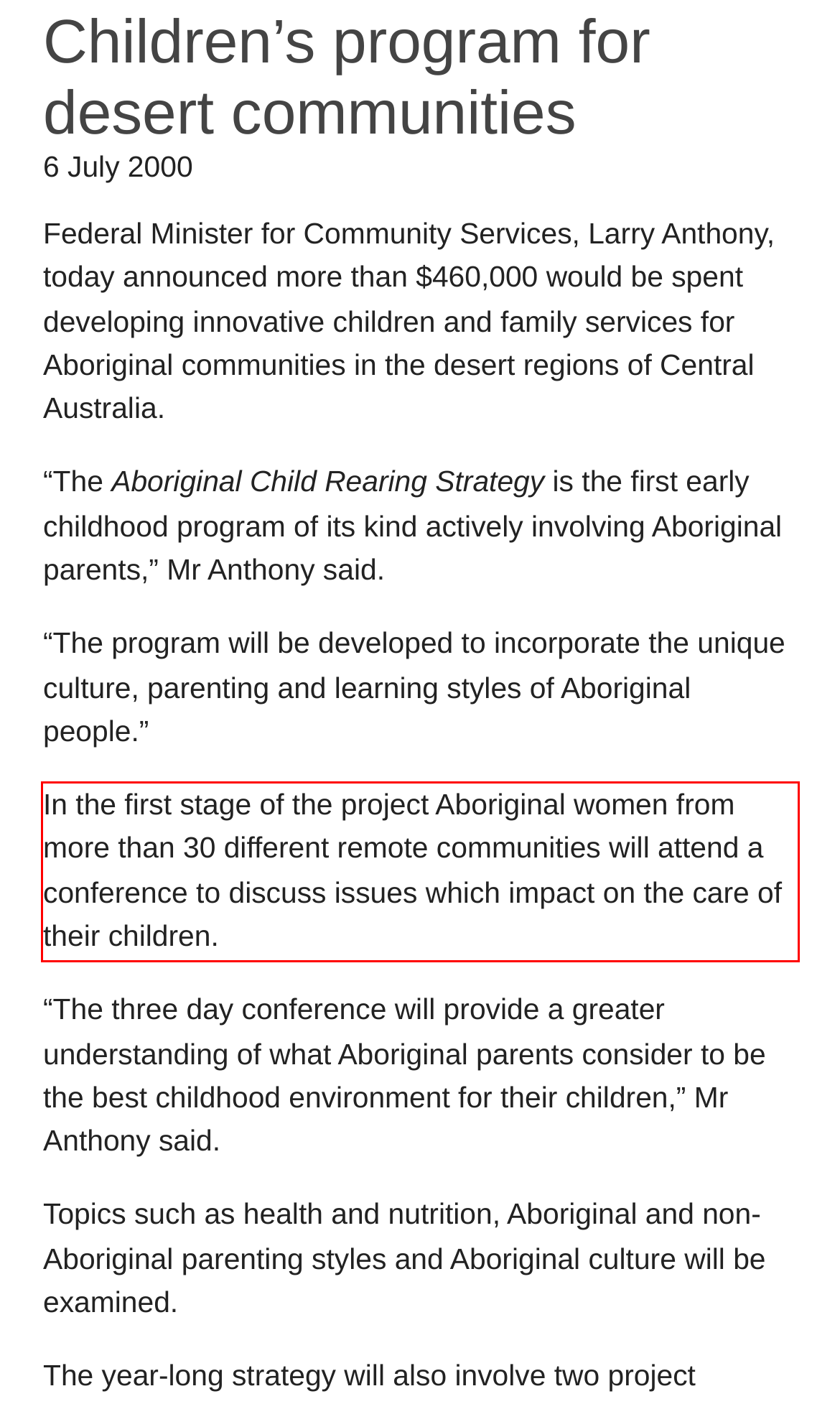Using the provided screenshot, read and generate the text content within the red-bordered area.

In the first stage of the project Aboriginal women from more than 30 different remote communities will attend a conference to discuss issues which impact on the care of their children.